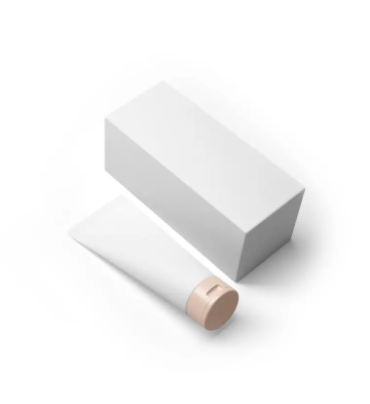Is the design suitable for various lotion formulations?
Please provide a detailed and comprehensive answer to the question.

The caption states that the design 'reflects versatility, suitable for various lotion formulations', which means that the design can accommodate different types of lotion formulations.